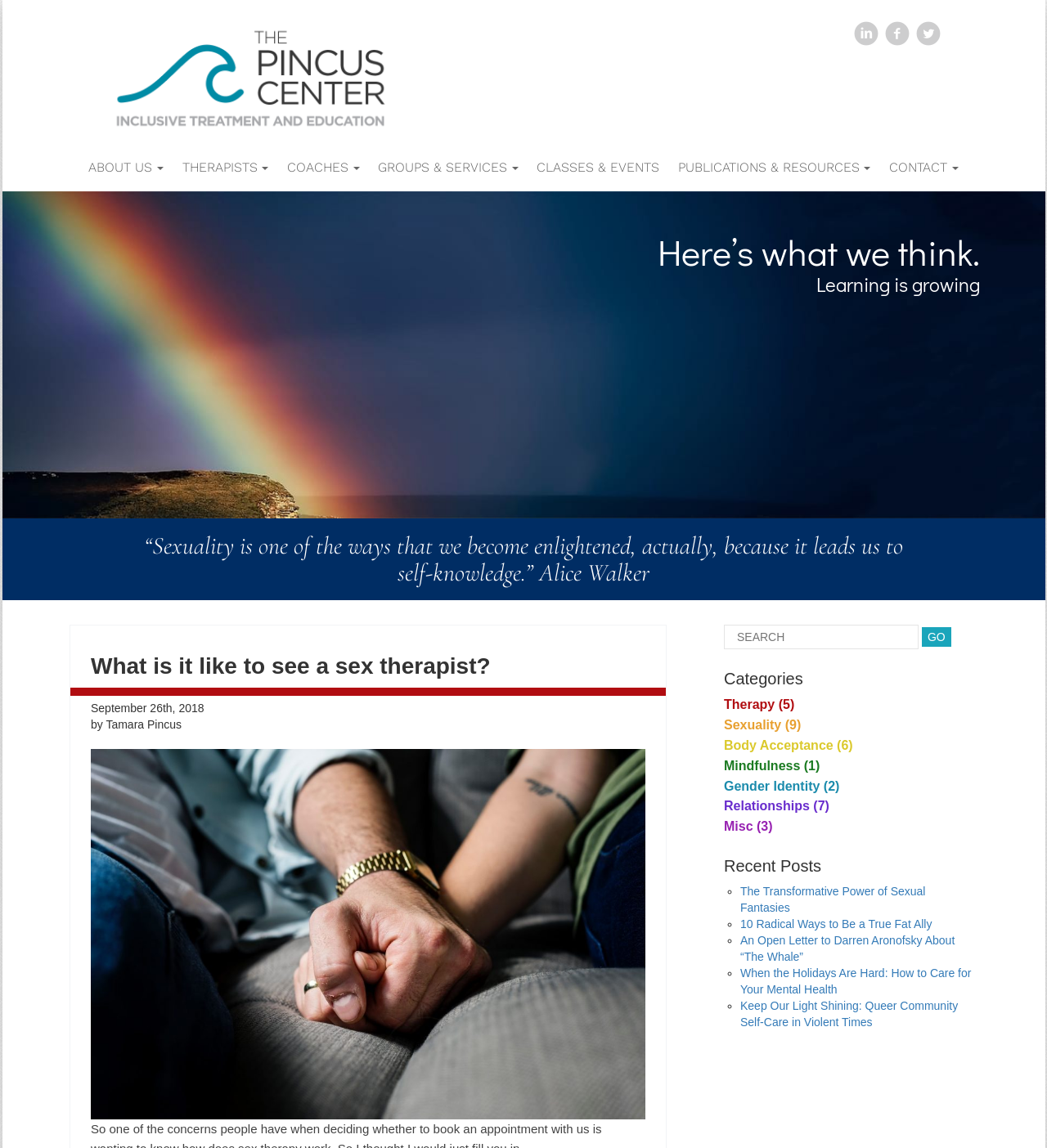Locate the UI element described as follows: "Relationships (7)". Return the bounding box coordinates as four float numbers between 0 and 1 in the order [left, top, right, bottom].

[0.691, 0.696, 0.792, 0.708]